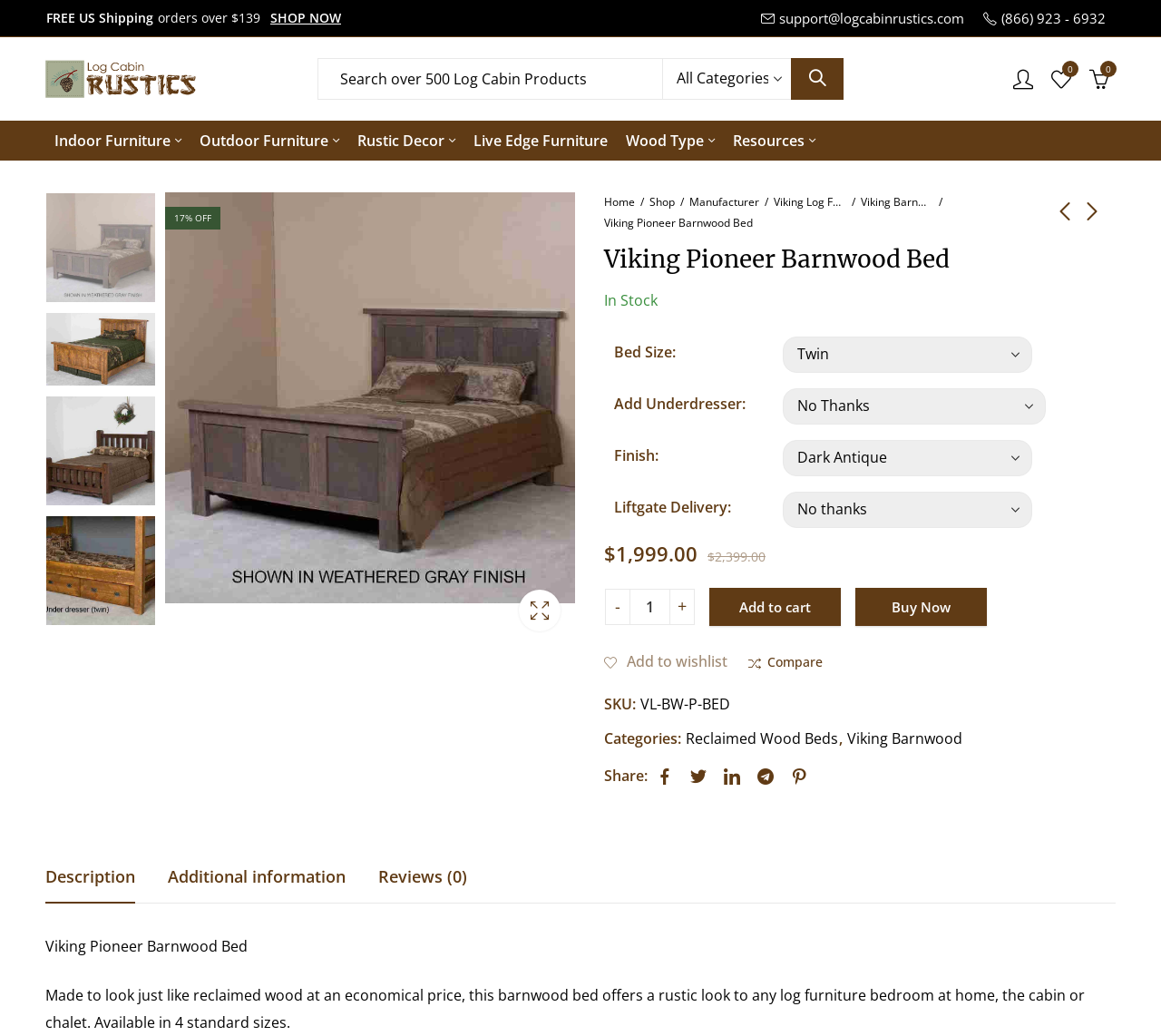Identify the bounding box coordinates of the region I need to click to complete this instruction: "Search over 500 Log Cabin Products".

[0.274, 0.057, 0.571, 0.095]